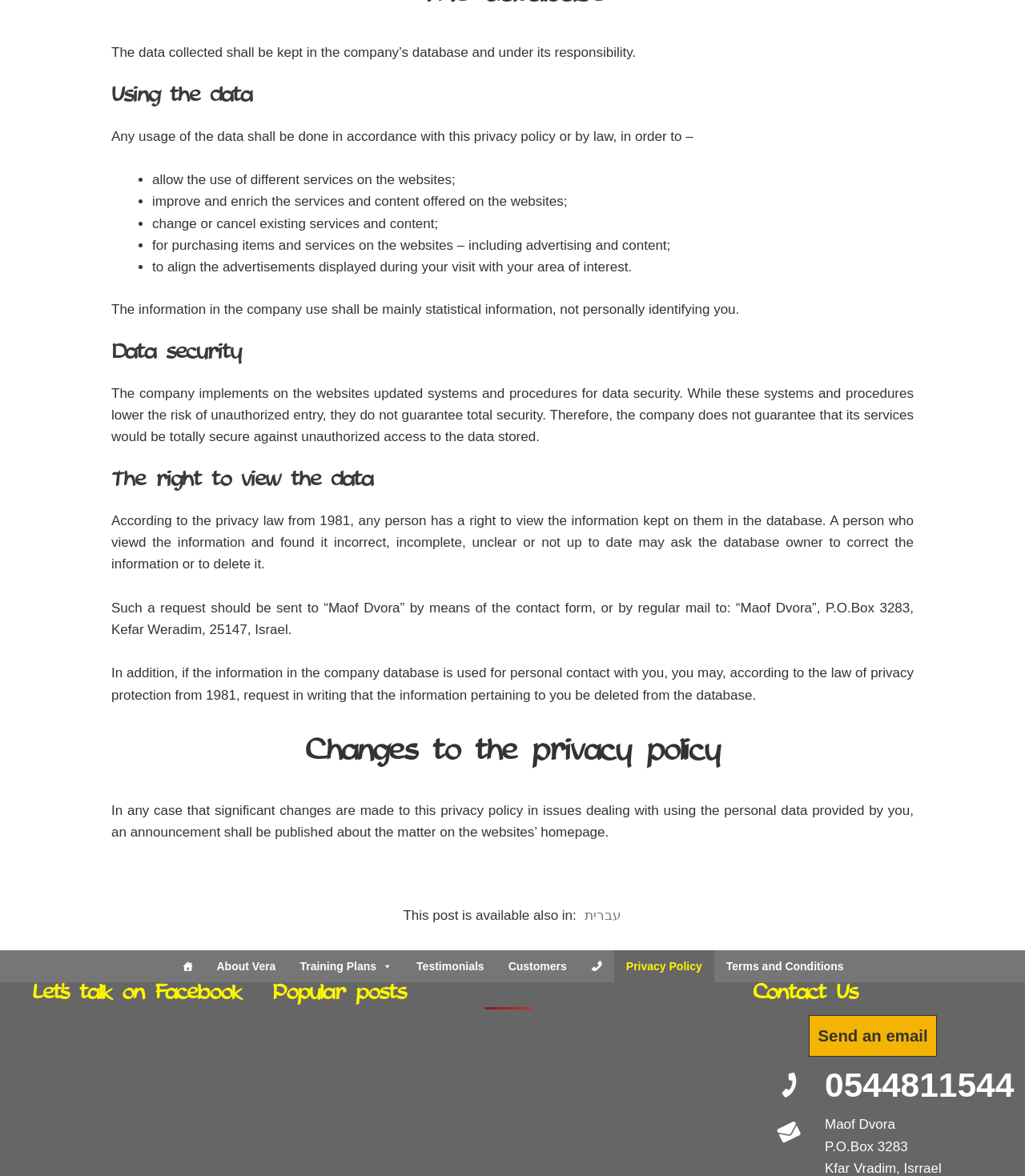Locate the bounding box coordinates of the element that needs to be clicked to carry out the instruction: "Click on the 'Send an email' link". The coordinates should be given as four float numbers ranging from 0 to 1, i.e., [left, top, right, bottom].

[0.789, 0.863, 0.914, 0.899]